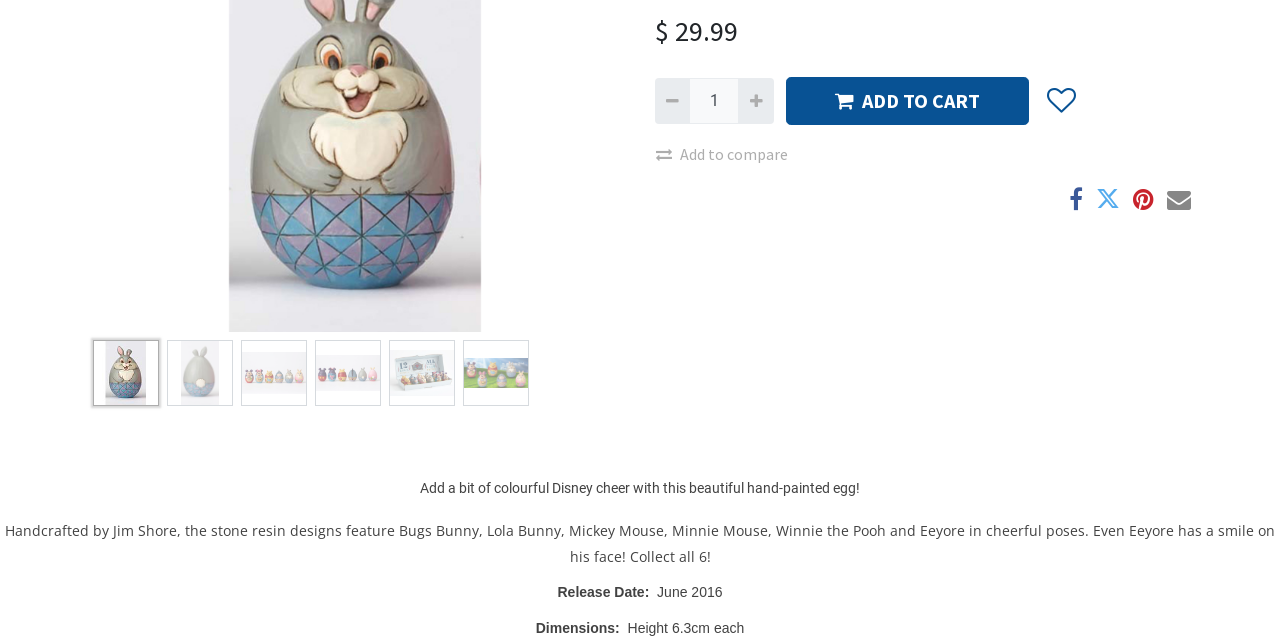Ascertain the bounding box coordinates for the UI element detailed here: "Add to compare". The coordinates should be provided as [left, top, right, bottom] with each value being a float between 0 and 1.

[0.512, 0.22, 0.616, 0.261]